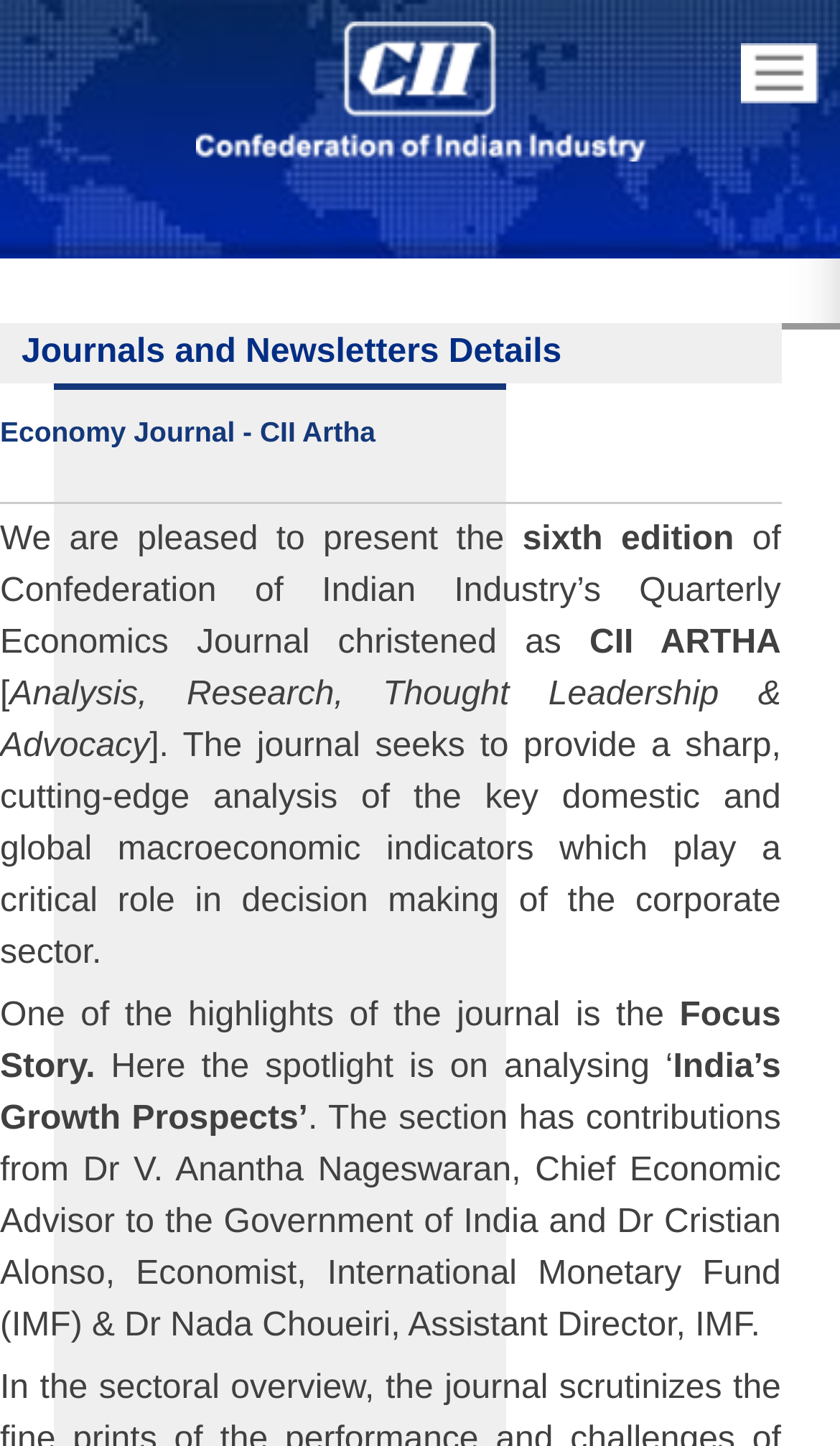Reply to the question with a single word or phrase:
What is the focus story of the journal?

India’s Growth Prospects